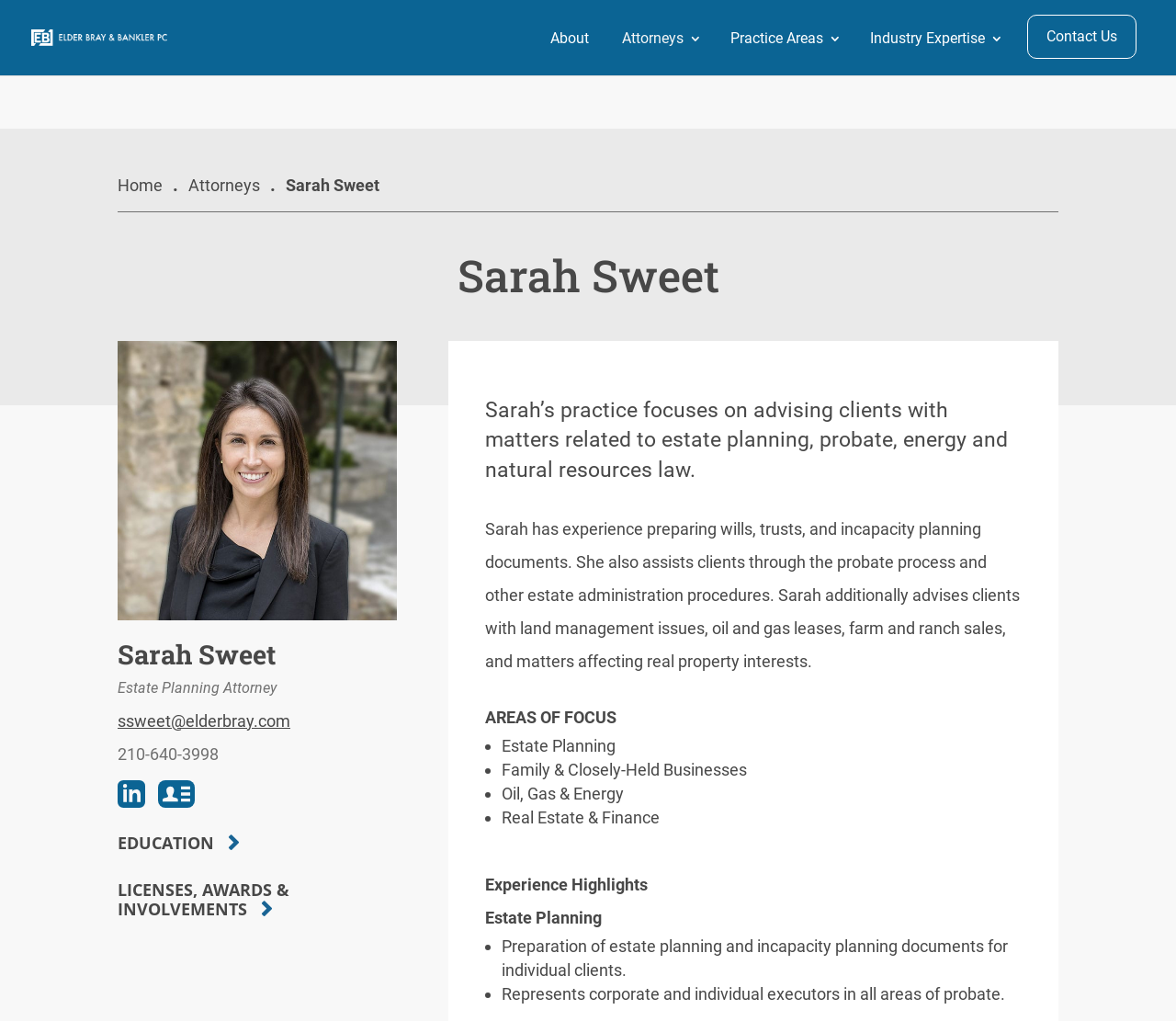Find the bounding box of the UI element described as: "<img decoding="async" src="/wp-content/themes/elderbray/images/vcard.svg">". The bounding box coordinates should be given as four float values between 0 and 1, i.e., [left, top, right, bottom].

[0.136, 0.755, 0.167, 0.791]